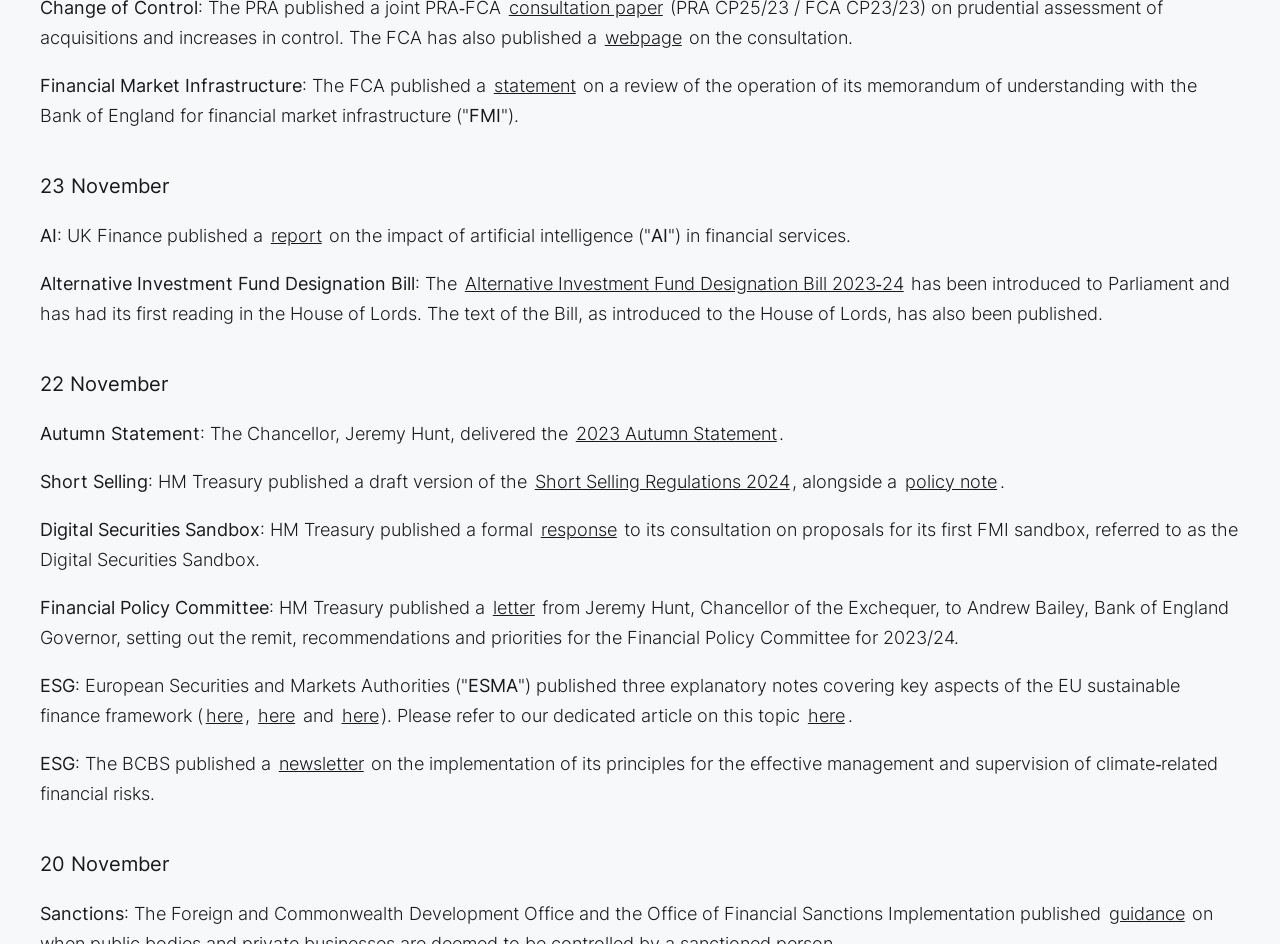Could you determine the bounding box coordinates of the clickable element to complete the instruction: "View the 'Short Selling Regulations 2024'"? Provide the coordinates as four float numbers between 0 and 1, i.e., [left, top, right, bottom].

[0.416, 0.497, 0.619, 0.523]